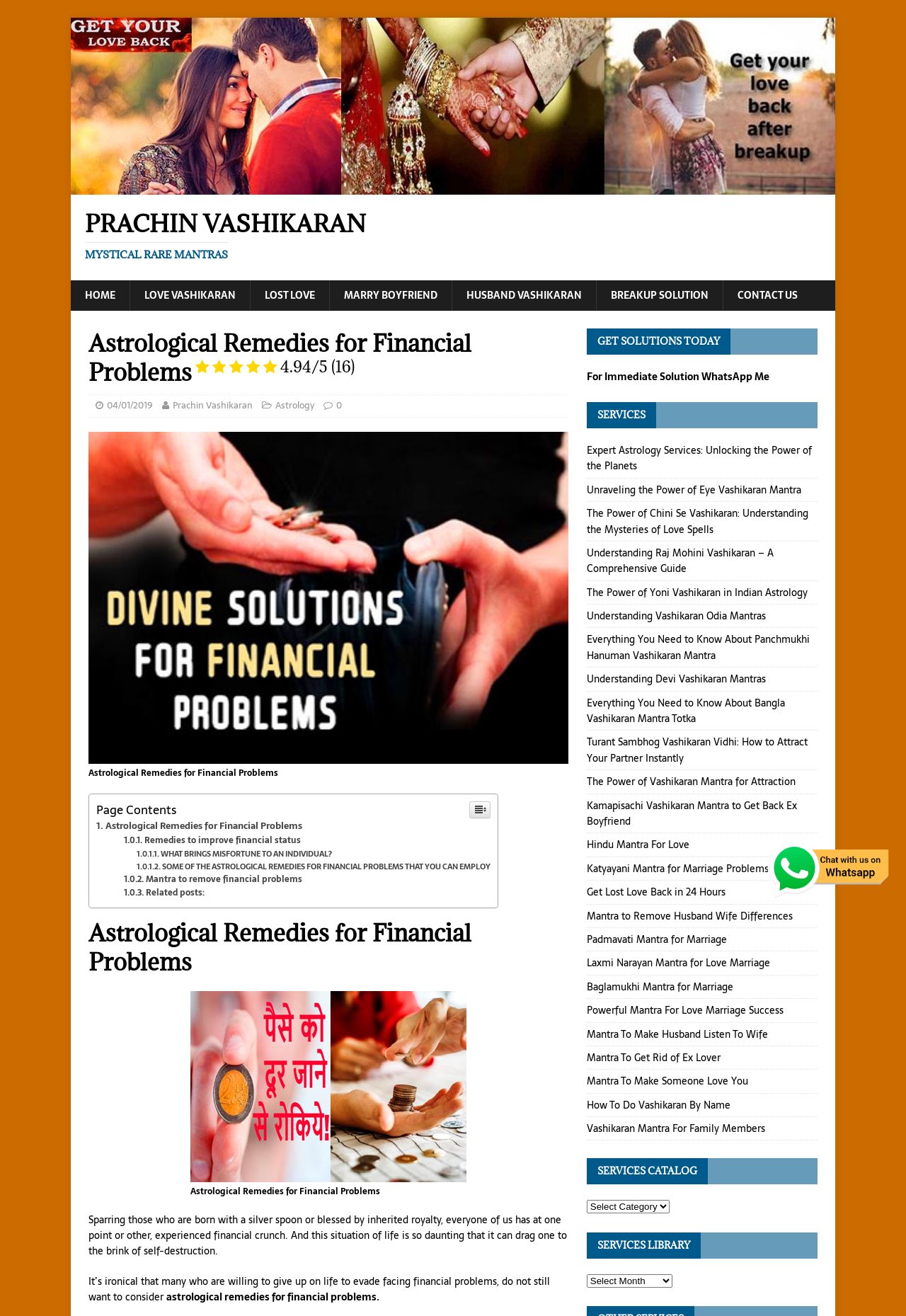Identify and provide the bounding box coordinates of the UI element described: "Baglamukhi Mantra for Marriage". The coordinates should be formatted as [left, top, right, bottom], with each number being a float between 0 and 1.

[0.647, 0.744, 0.809, 0.756]